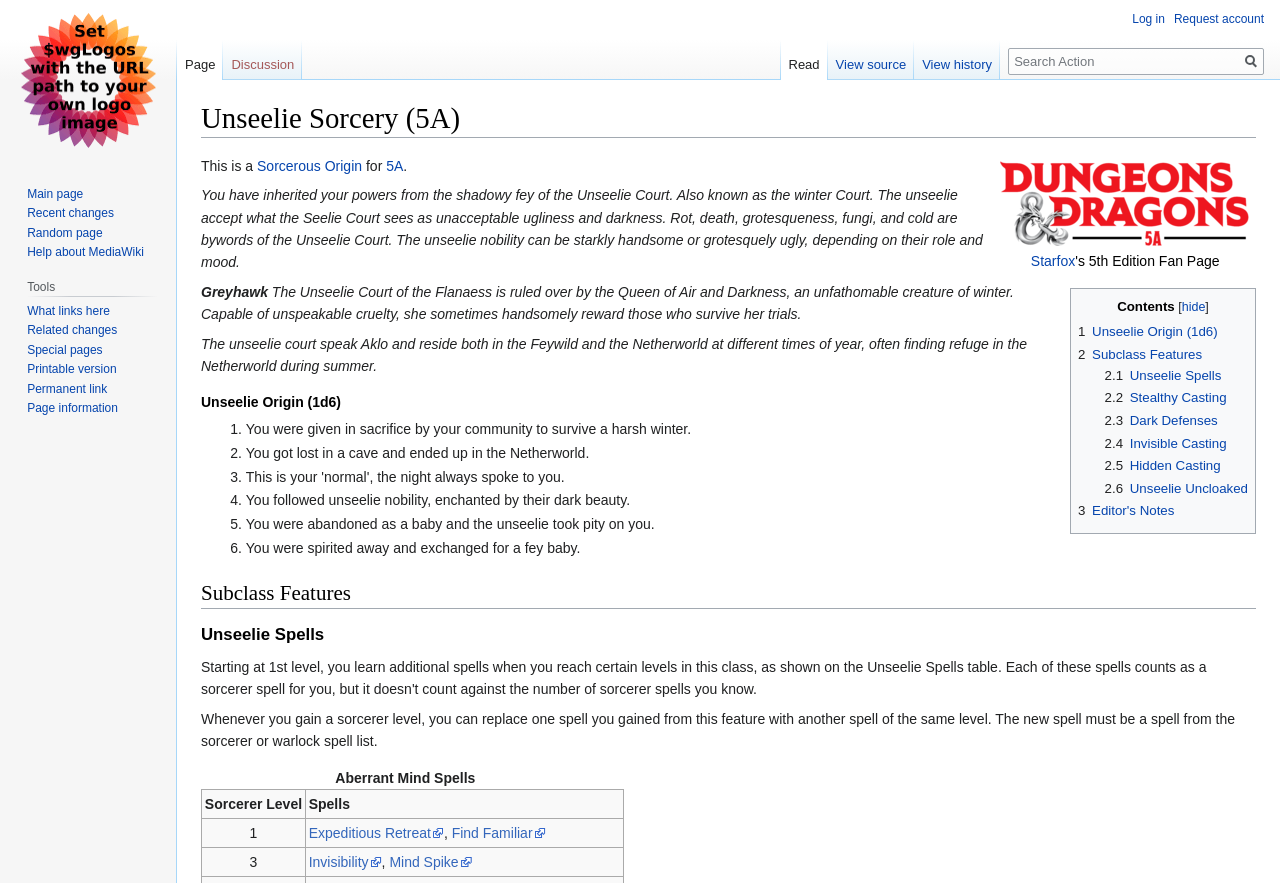What is the role of the Queen of Air and Darkness?
Based on the screenshot, answer the question with a single word or phrase.

Ruler of the Unseelie Court